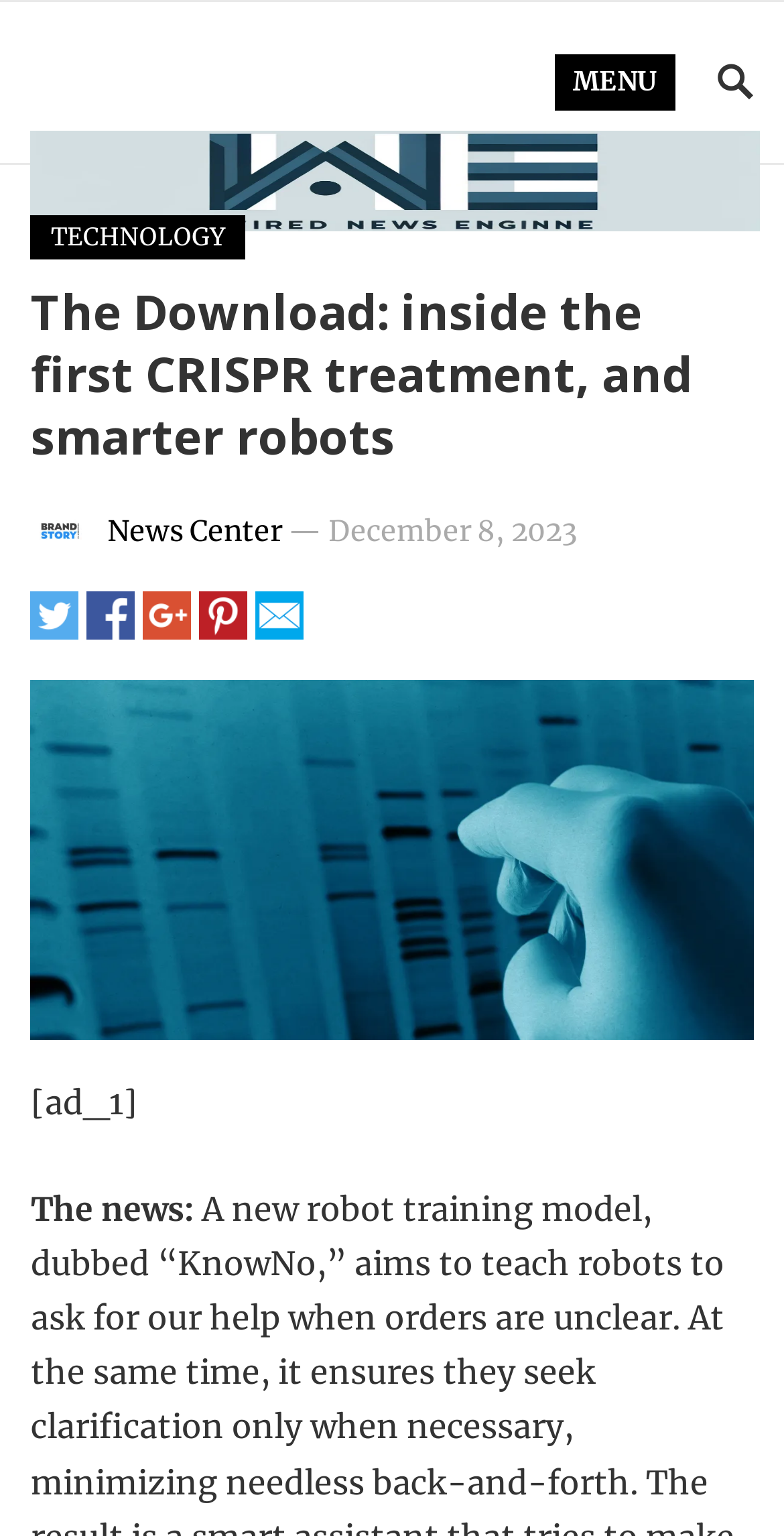Given the element description News Center, predict the bounding box coordinates for the UI element in the webpage screenshot. The format should be (top-left x, top-left y, bottom-right x, bottom-right y), and the values should be between 0 and 1.

[0.137, 0.333, 0.36, 0.357]